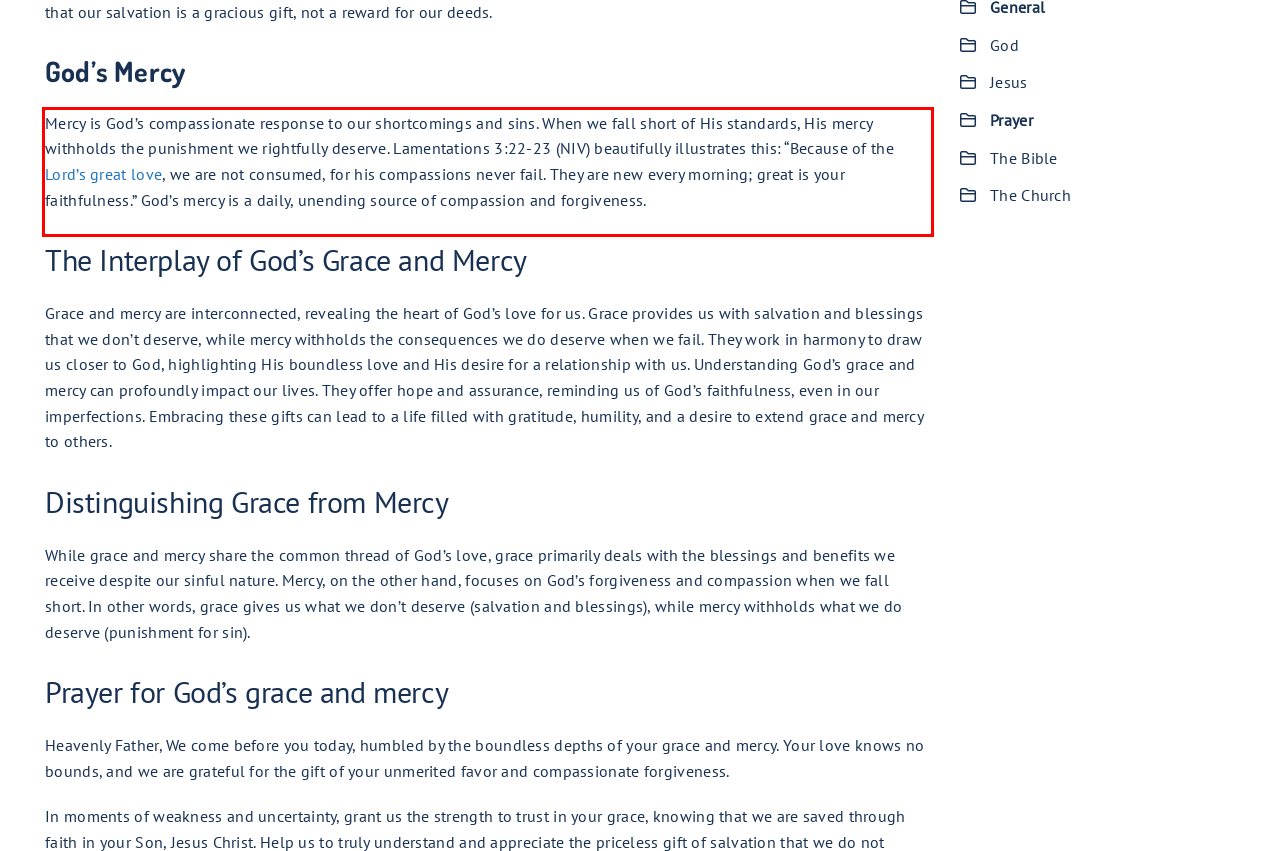Examine the webpage screenshot and use OCR to obtain the text inside the red bounding box.

Mercy is God’s compassionate response to our shortcomings and sins. When we fall short of His standards, His mercy withholds the punishment we rightfully deserve. Lamentations 3:22-23 (NIV) beautifully illustrates this: “Because of the Lord’s great love, we are not consumed, for his compassions never fail. They are new every morning; great is your faithfulness.” God’s mercy is a daily, unending source of compassion and forgiveness.